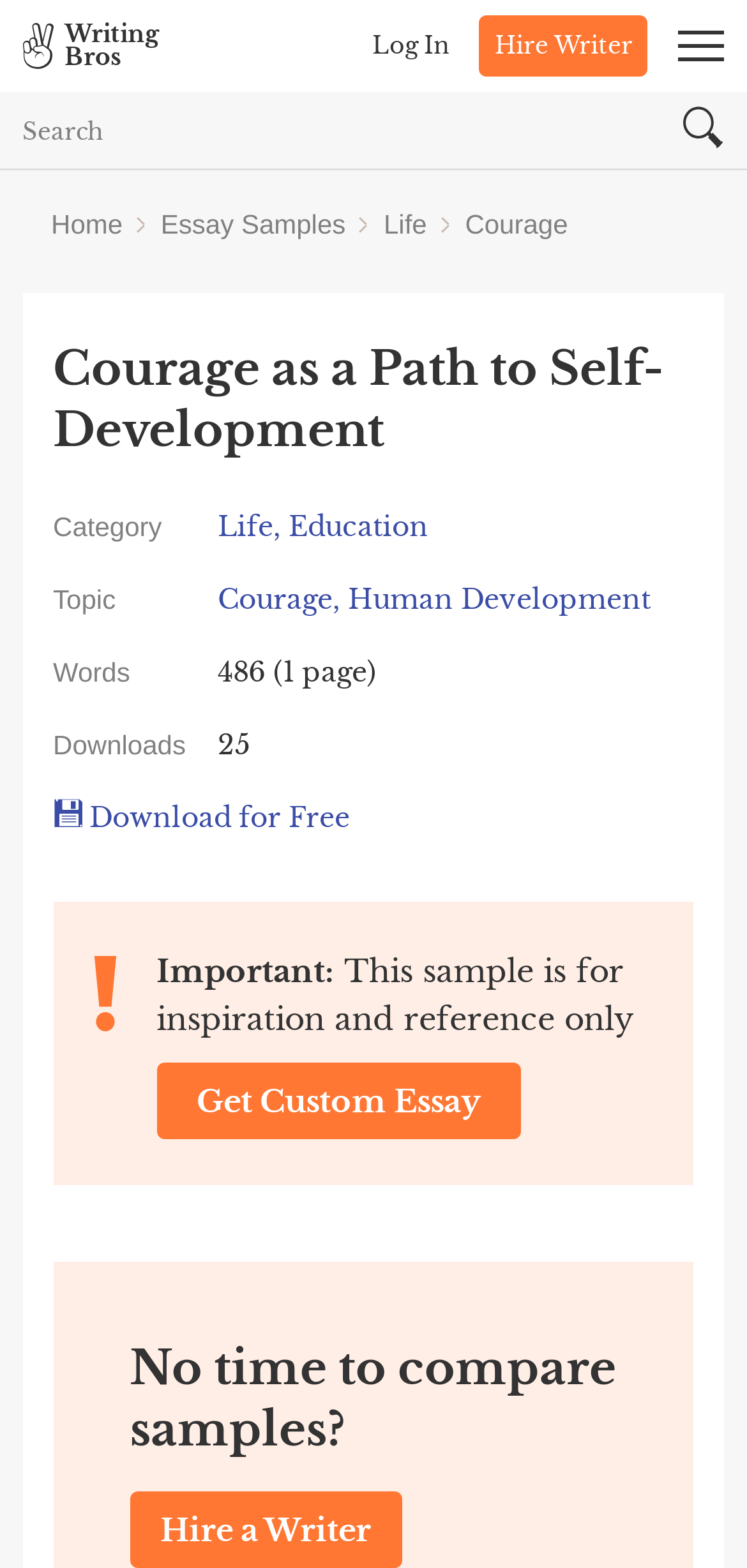Identify the bounding box coordinates of the section to be clicked to complete the task described by the following instruction: "Hire a writer". The coordinates should be four float numbers between 0 and 1, formatted as [left, top, right, bottom].

[0.642, 0.01, 0.867, 0.049]